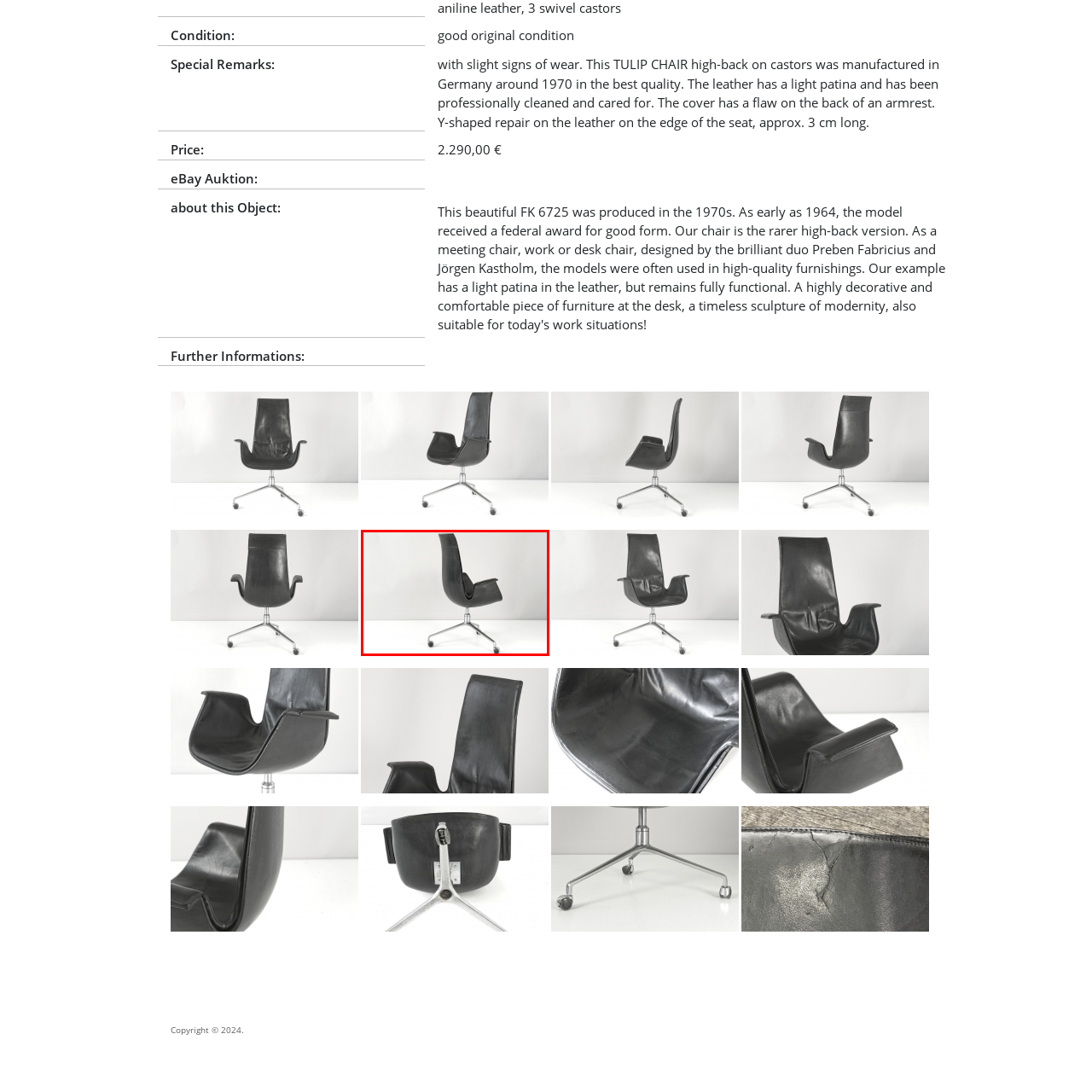Deliver a detailed account of the image that lies within the red box.

This image showcases a stylish Tulip chair, characterized by its high-back design and sleek, curved contours. The chair features a black leather upholstery that displays a charming patina, indicative of its vintage appeal, as it was manufactured in Germany around 1970. The base of the chair is crafted from polished chrome, providing a modern touch and ensuring stability with a five-point star design on castors for mobility. Notably, the chair is in good original condition, though it exhibits slight signs of wear, including a flaw on the back of the armrest and a Y-shaped repair on the seat edge. Priced at €2,290.00, this piece blends classic design with functional elegance, making it a desirable addition for collectors and design enthusiasts alike.